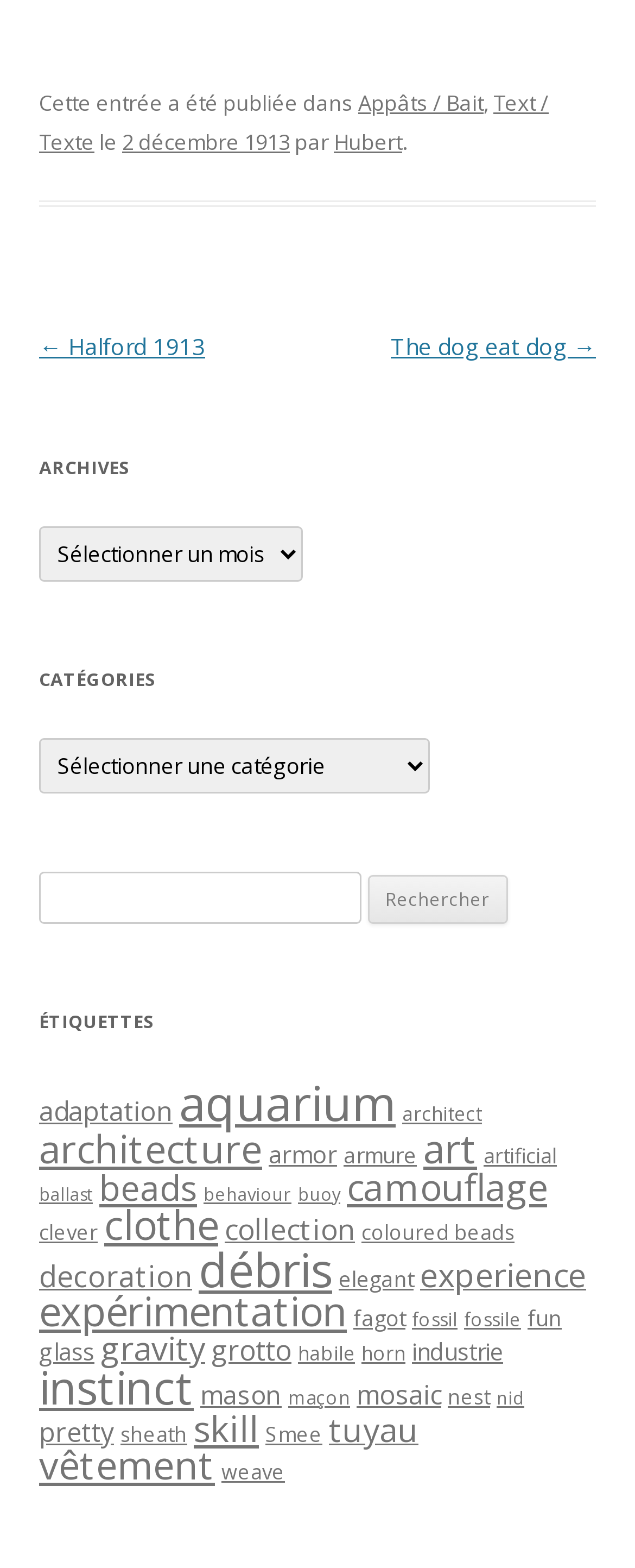Can you give a comprehensive explanation to the question given the content of the image?
What is the previous article in the navigation?

The previous article in the navigation can be found in the navigation section of the webpage, where it is written '← Halford 1913'.